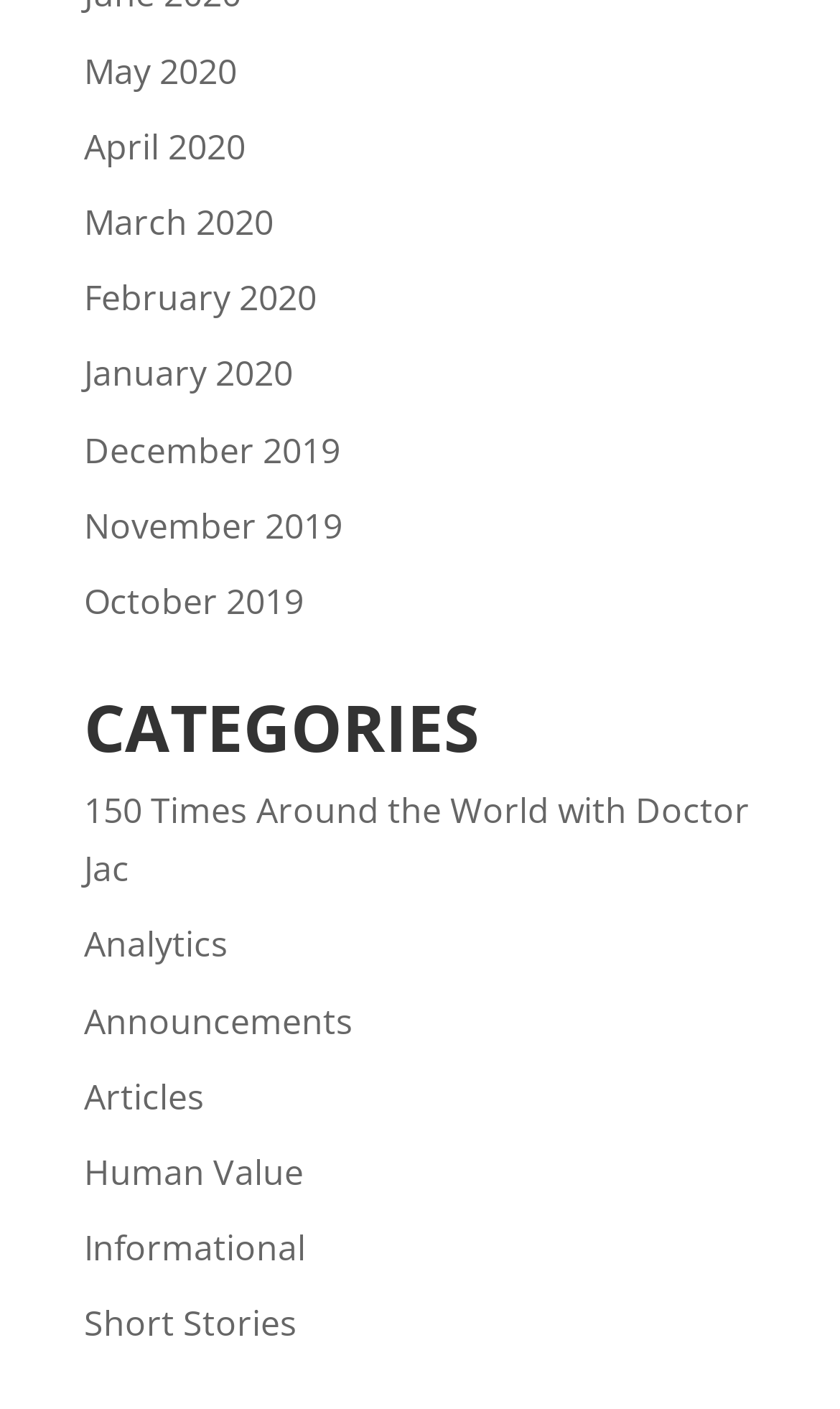Respond with a single word or phrase to the following question:
What is the category below 'CATEGORIES'?

150 Times Around the World with Doctor Jac